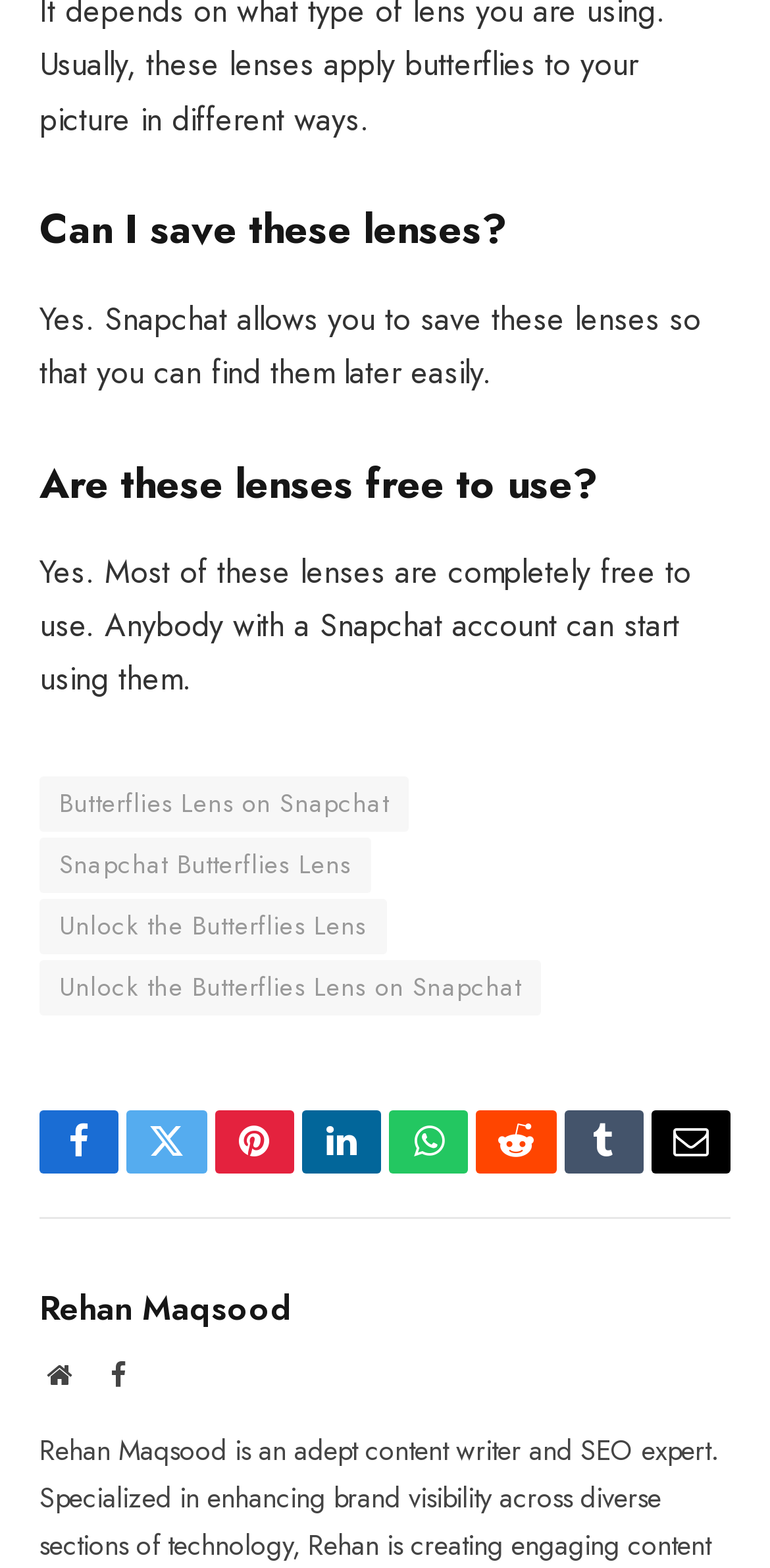Using the information in the image, could you please answer the following question in detail:
How many social media platforms are linked on the webpage?

The webpage has links to 7 social media platforms, namely Facebook, Twitter, Pinterest, LinkedIn, WhatsApp, Reddit, and Tumblr, as well as an Email link and a Website link.